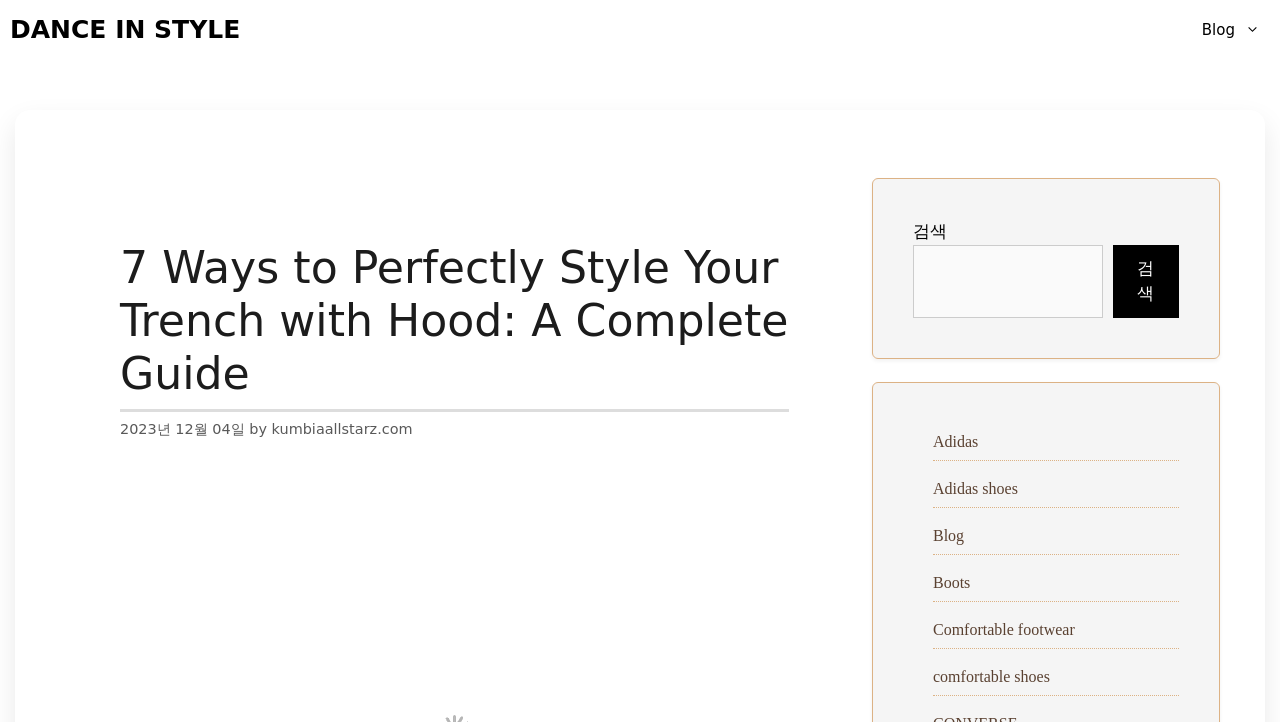Please reply to the following question with a single word or a short phrase:
How many links are there in the navigation section?

2